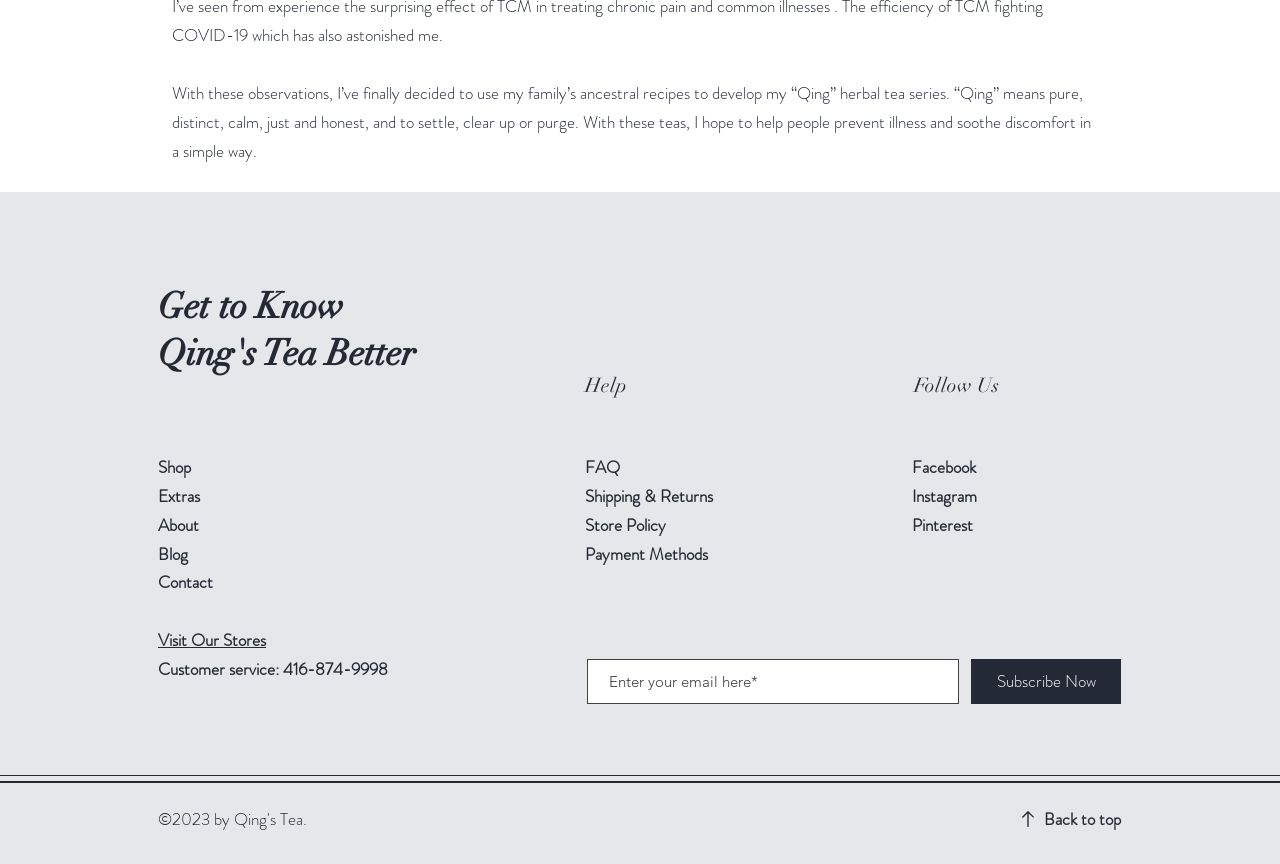Provide the bounding box coordinates of the HTML element this sentence describes: "Visit Our Stores". The bounding box coordinates consist of four float numbers between 0 and 1, i.e., [left, top, right, bottom].

[0.123, 0.727, 0.208, 0.755]